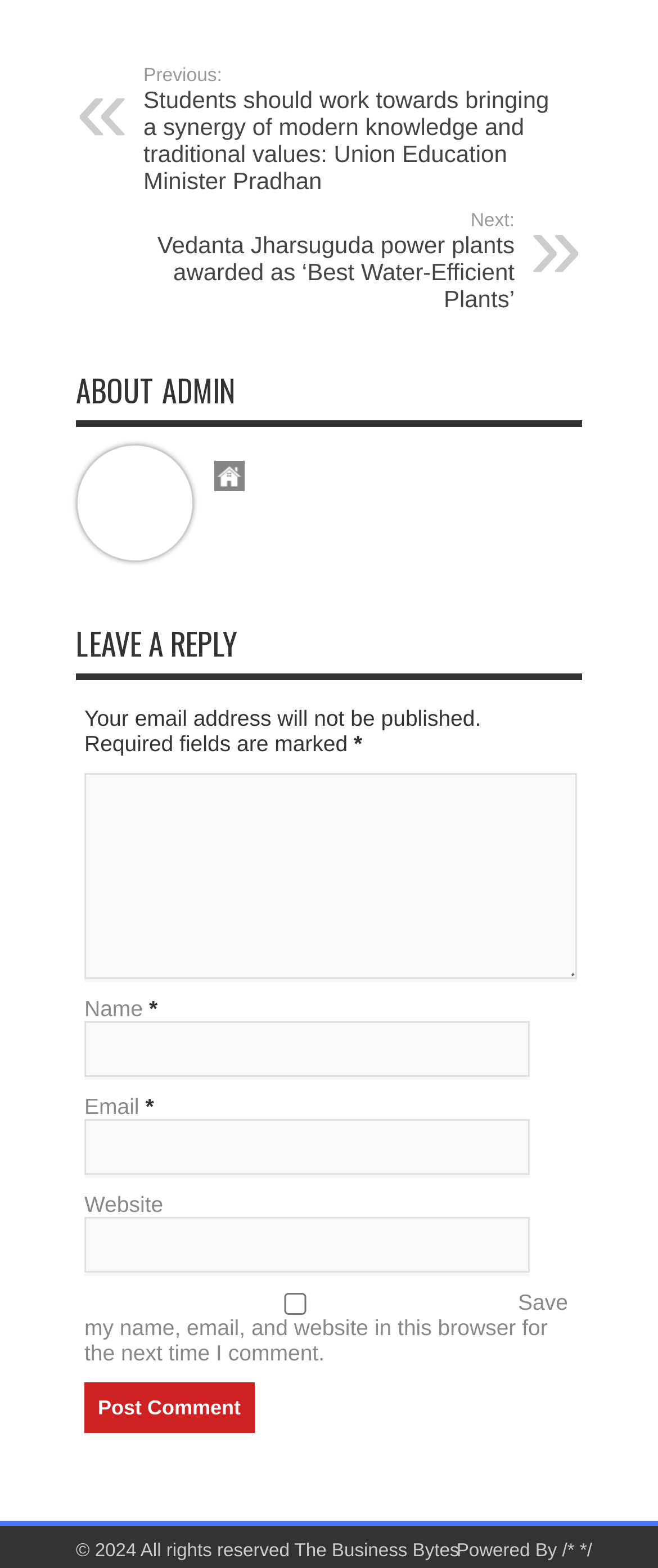Carefully observe the image and respond to the question with a detailed answer:
What is the function of the checkbox?

The checkbox is used to save the commenter's name, email, and website in the browser for the next time they comment, as indicated by the label next to the checkbox.